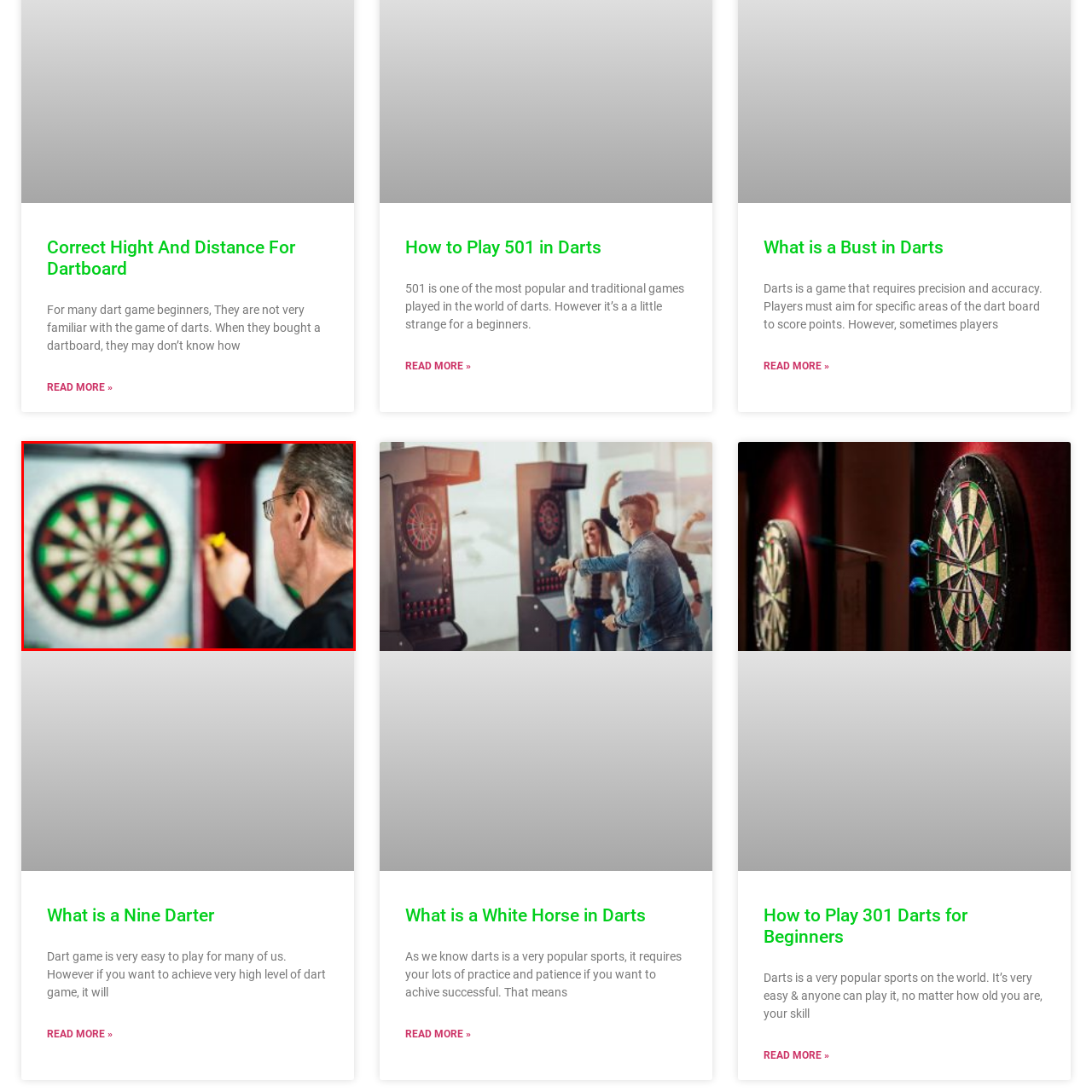Provide a thorough caption for the image that is surrounded by the red boundary.

The image captures a focused moment during a dart game, featuring a player aiming at a dartboard adorned with vibrant colors and intricate segmentations. The dartboard, prominently displayed, showcases the traditional layout with alternating red and green segments, emphasizing the precision required in the game. The player, viewed from behind, is holding a dart, poised to make their throw, embodying the strategic concentration inherent in darts. This scene reflects the spirit of competitive play often discussed in guides on how to achieve impressive scores in various dart games, including techniques pertinent to popular formats like 501 and 301.